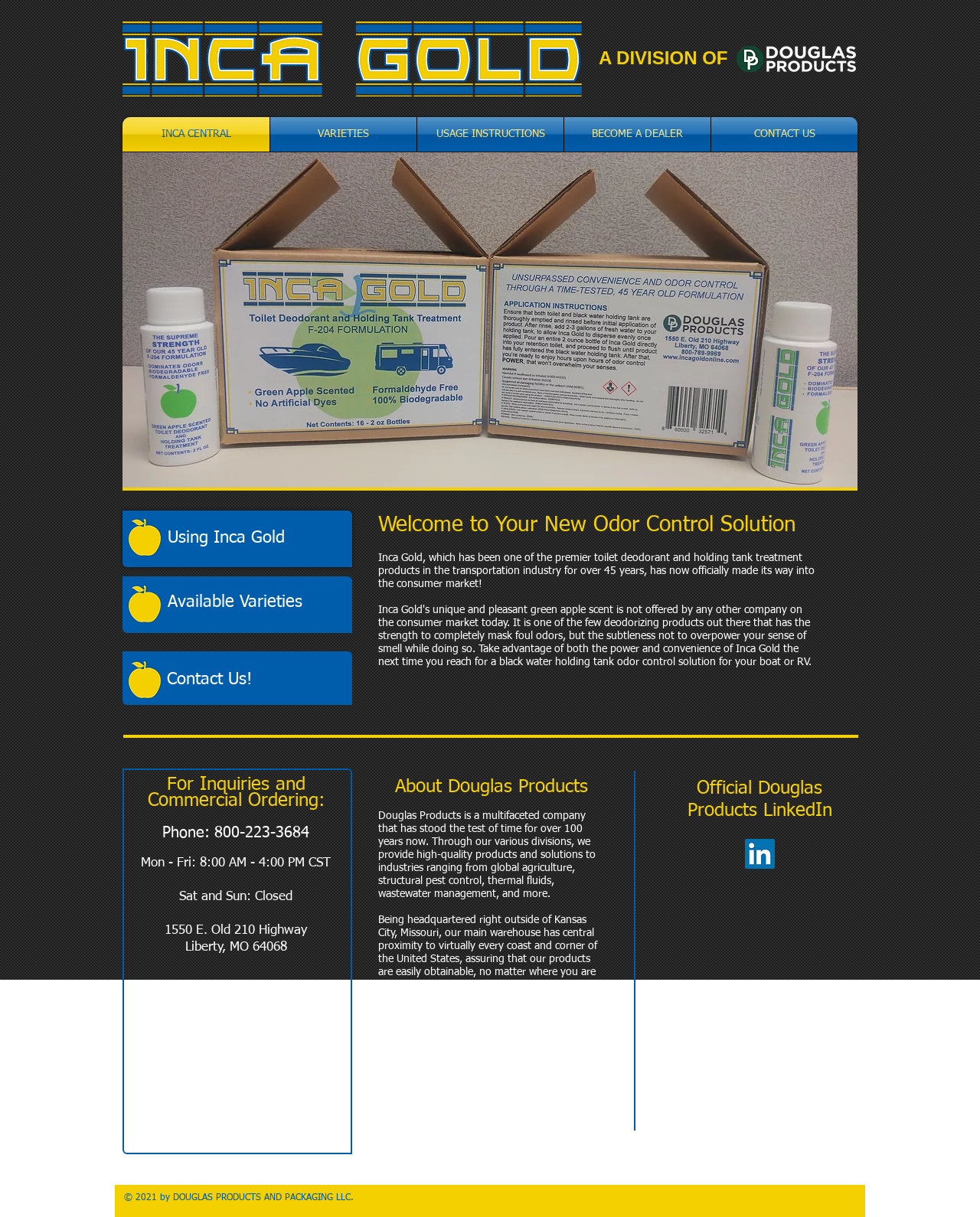Please study the image and answer the question comprehensively:
What is the phone number for commercial ordering?

I found the phone number in the section 'For Inquiries and Commercial Ordering' which provides contact information for commercial ordering.